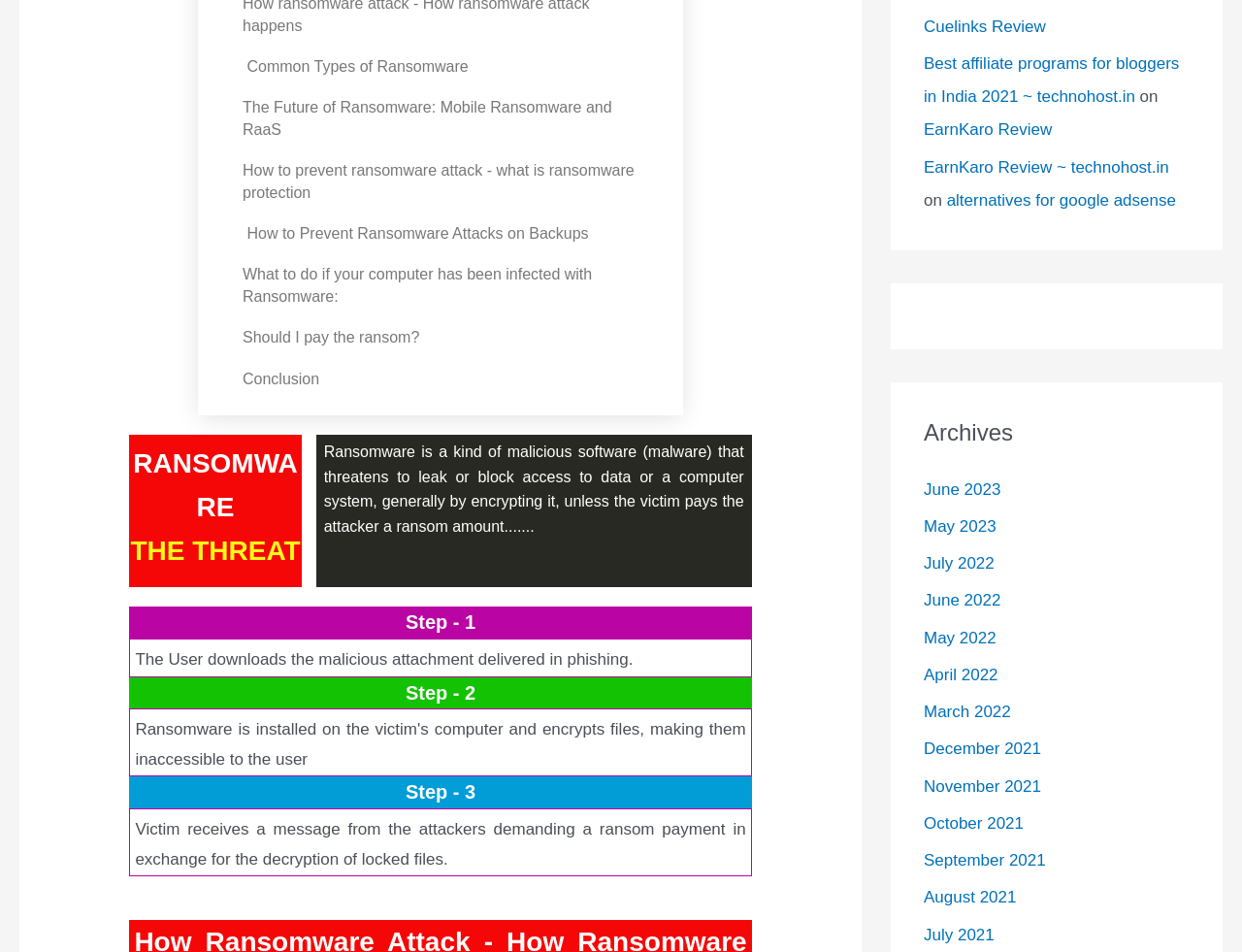What is the category of the links at the bottom of the webpage?
Please give a detailed and elaborate answer to the question based on the image.

The links at the bottom of the webpage, such as 'June 2023', 'May 2023', and so on, are categorized under 'Archives', which suggests that they are links to archived content or blog posts from previous months.